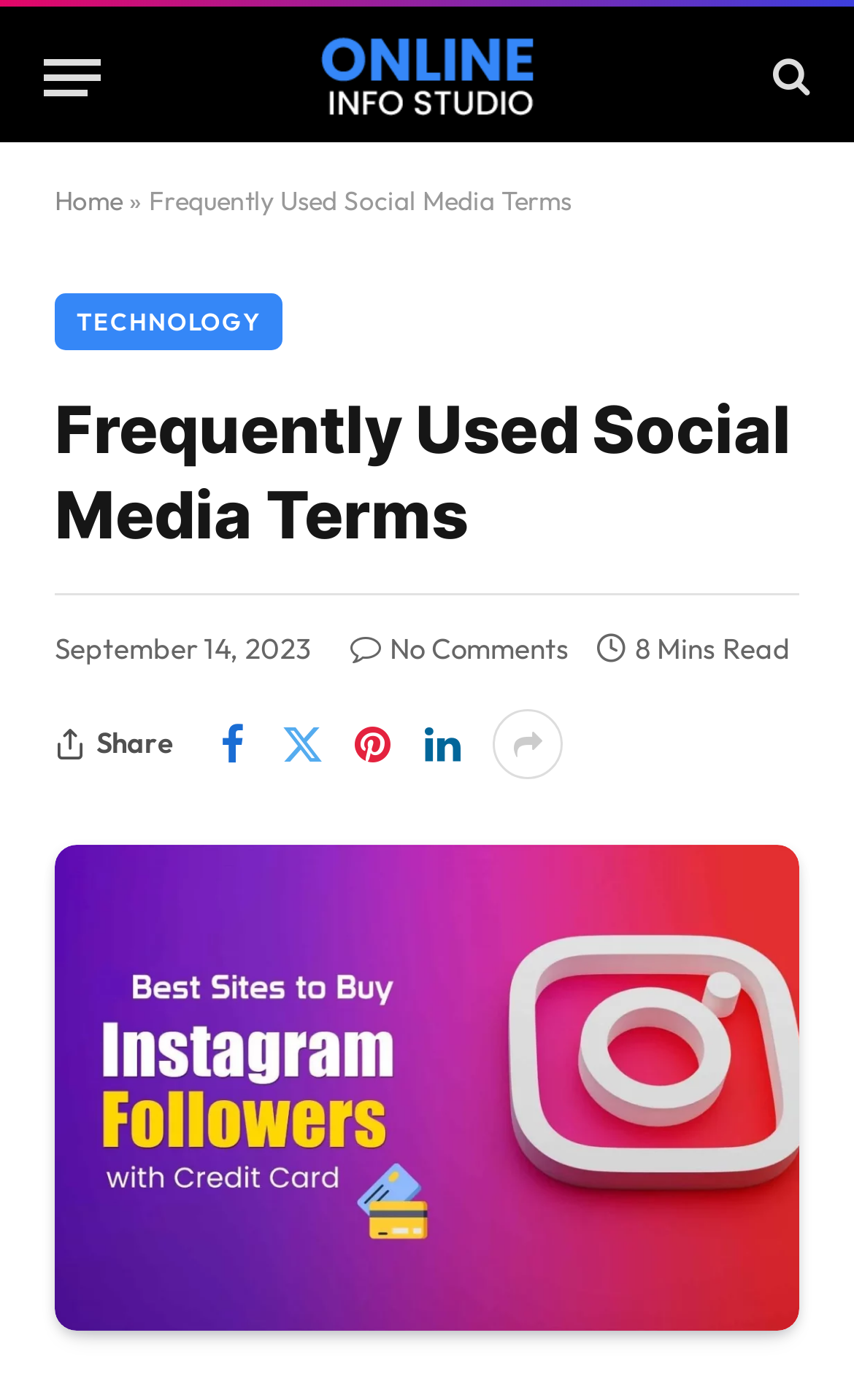What is the date of the article?
Examine the image closely and answer the question with as much detail as possible.

I found the date of the article by looking at the time element on the webpage, which is located below the main heading and has a bounding box of [0.064, 0.45, 0.364, 0.475]. The text inside this element is 'September 14, 2023'.